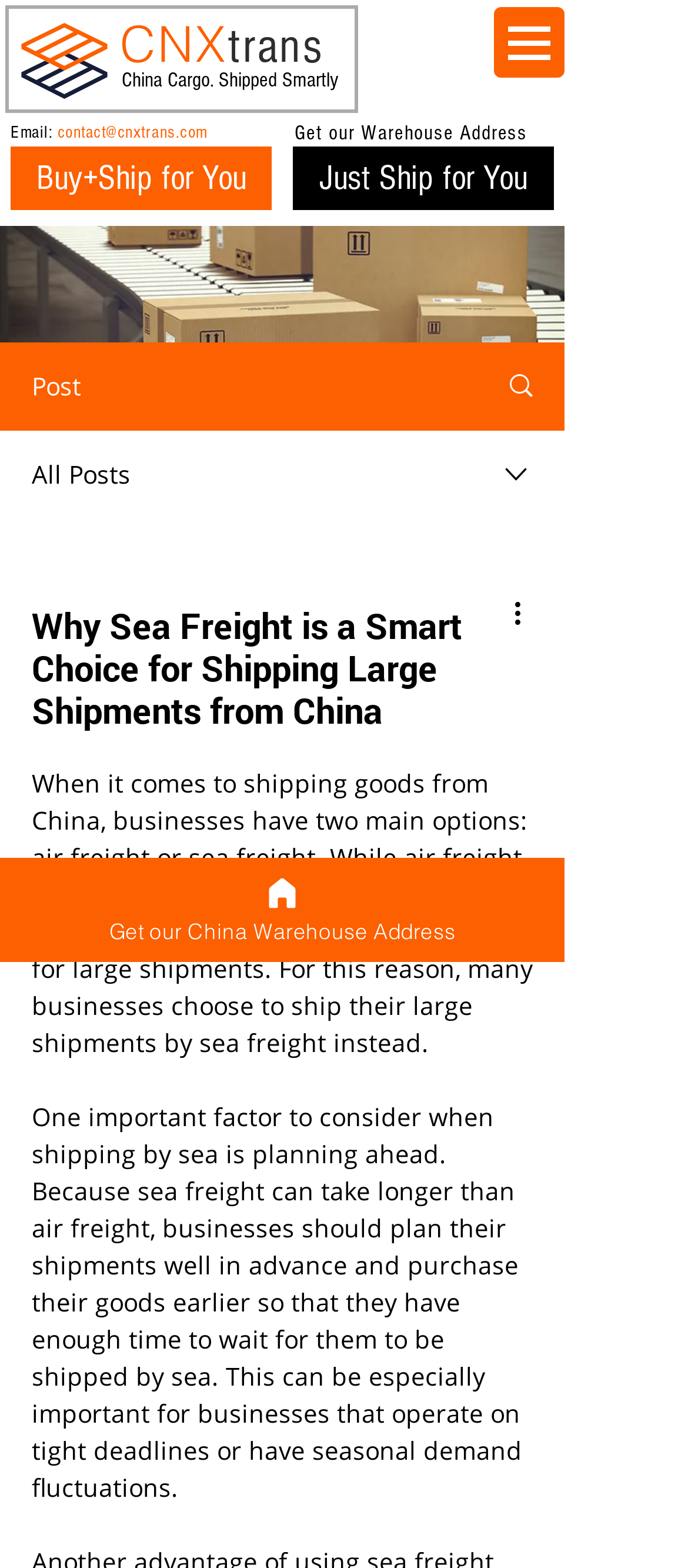Please determine the bounding box coordinates of the clickable area required to carry out the following instruction: "Contact us via email". The coordinates must be four float numbers between 0 and 1, represented as [left, top, right, bottom].

[0.083, 0.077, 0.301, 0.091]